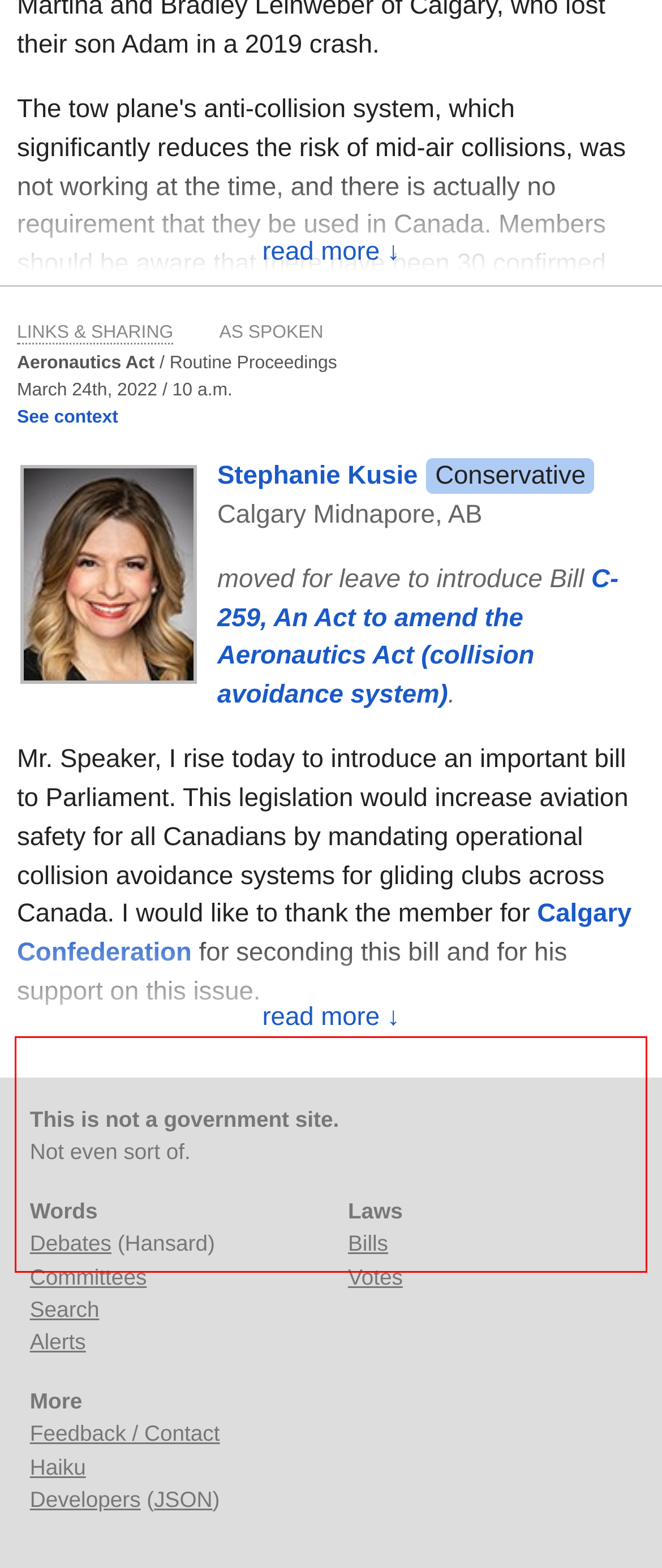Review the screenshot of the webpage and recognize the text inside the red rectangle bounding box. Provide the extracted text content.

This bill is tabled in the memory of Adam Leinweber, who was killed in a 2019 crash because the tow plane's anti-collision system was not functional. It is important to note that some of the 30 incidents and near misses related to gliders in the last 12 years have involved commercial aircraft.